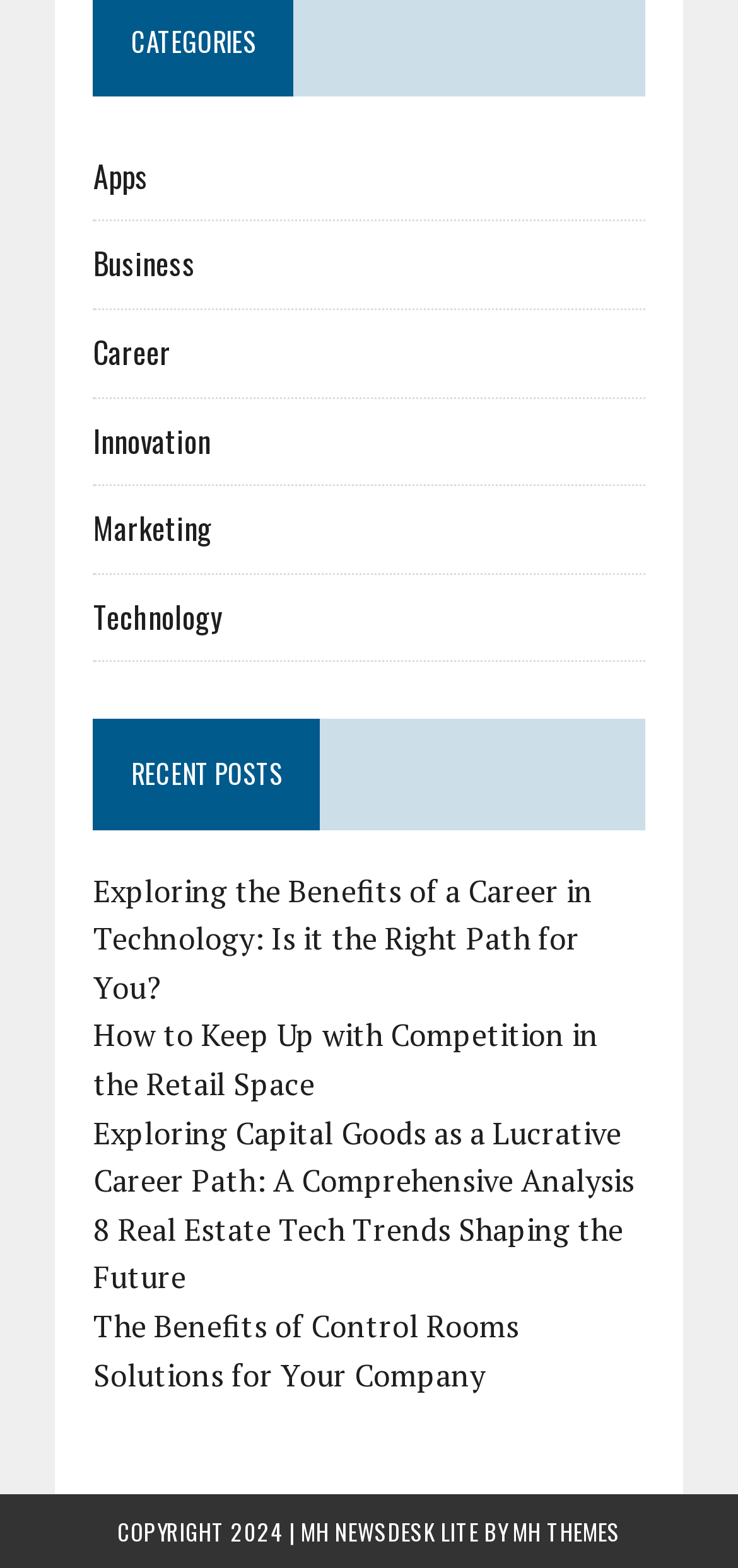Can you provide the bounding box coordinates for the element that should be clicked to implement the instruction: "Visit MH THEMES"?

[0.695, 0.966, 0.841, 0.987]